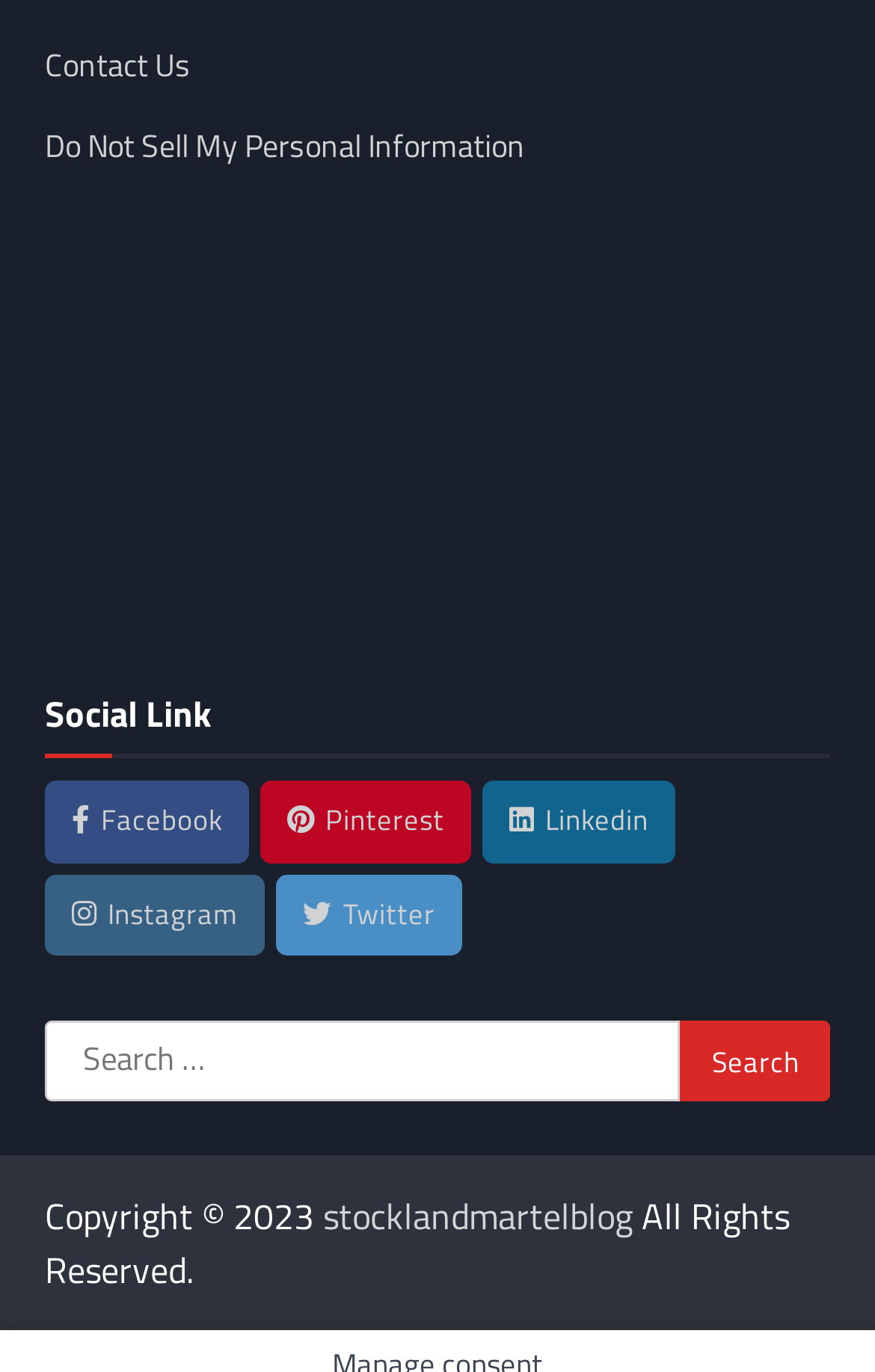Specify the bounding box coordinates of the element's area that should be clicked to execute the given instruction: "Go to Facebook". The coordinates should be four float numbers between 0 and 1, i.e., [left, top, right, bottom].

[0.051, 0.569, 0.285, 0.629]